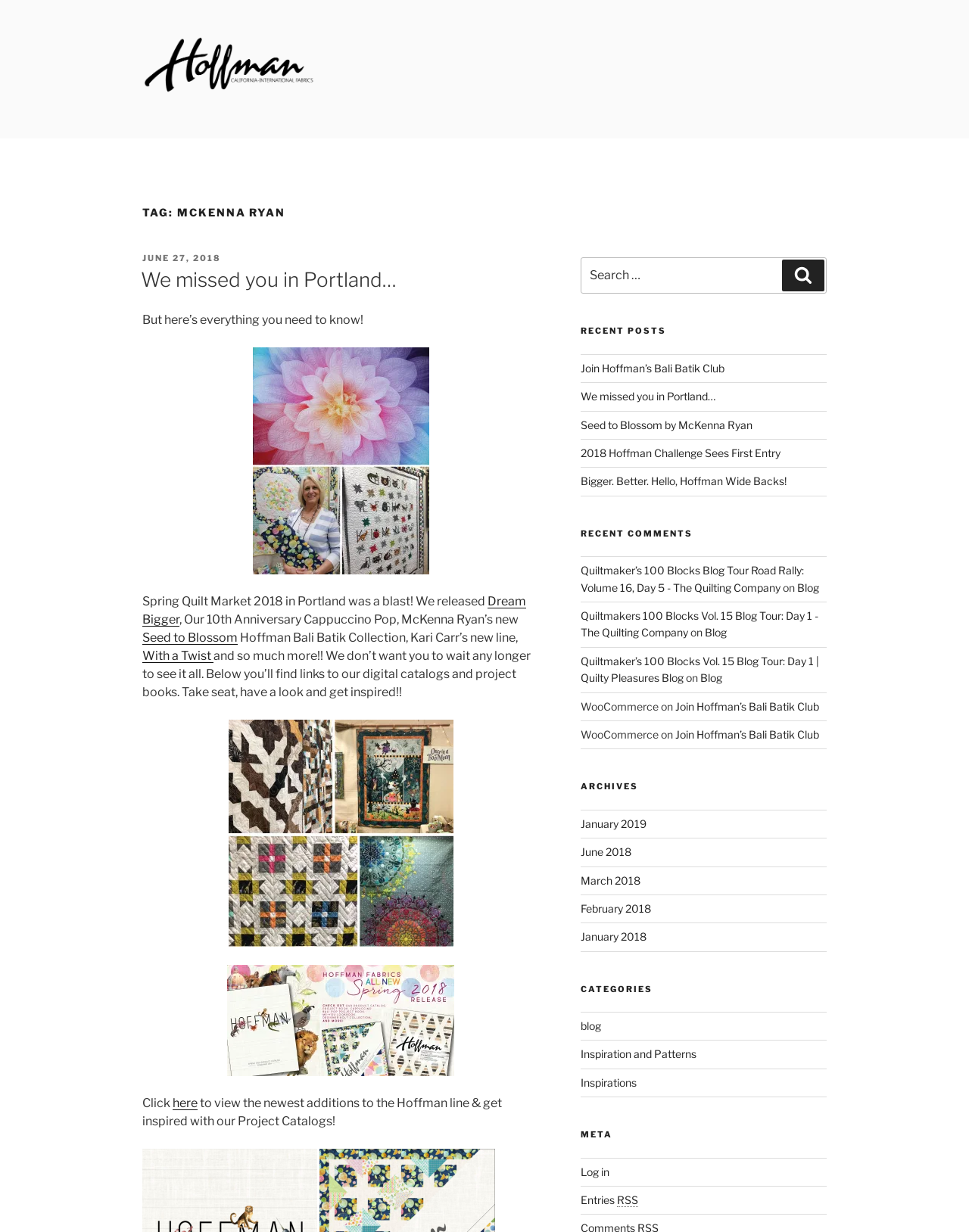Indicate the bounding box coordinates of the clickable region to achieve the following instruction: "View the 'RECENT POSTS' section."

[0.599, 0.264, 0.853, 0.274]